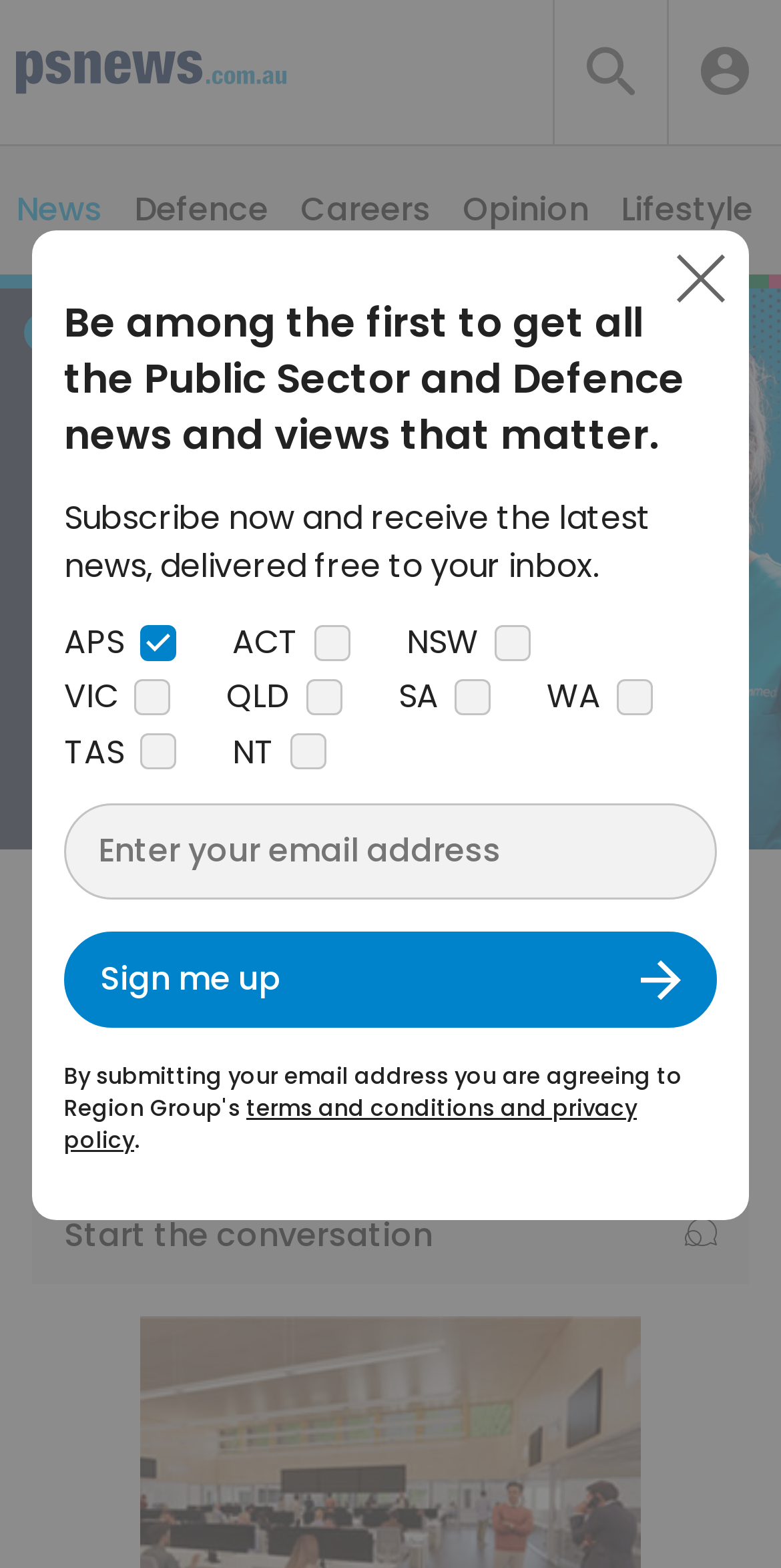Respond to the following question using a concise word or phrase: 
How many categories are available in the top navigation menu?

6